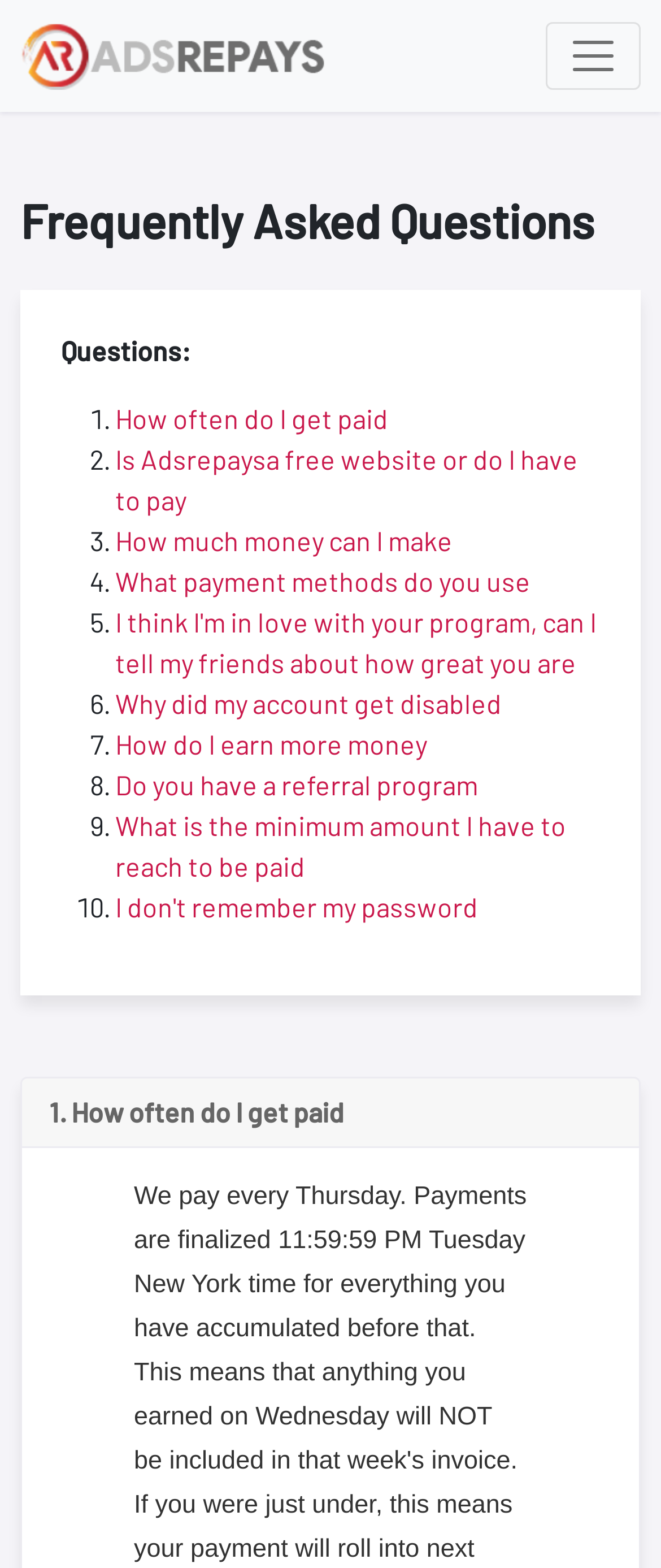Identify the bounding box coordinates of the clickable section necessary to follow the following instruction: "Click the toggle navigation button". The coordinates should be presented as four float numbers from 0 to 1, i.e., [left, top, right, bottom].

[0.826, 0.014, 0.969, 0.057]